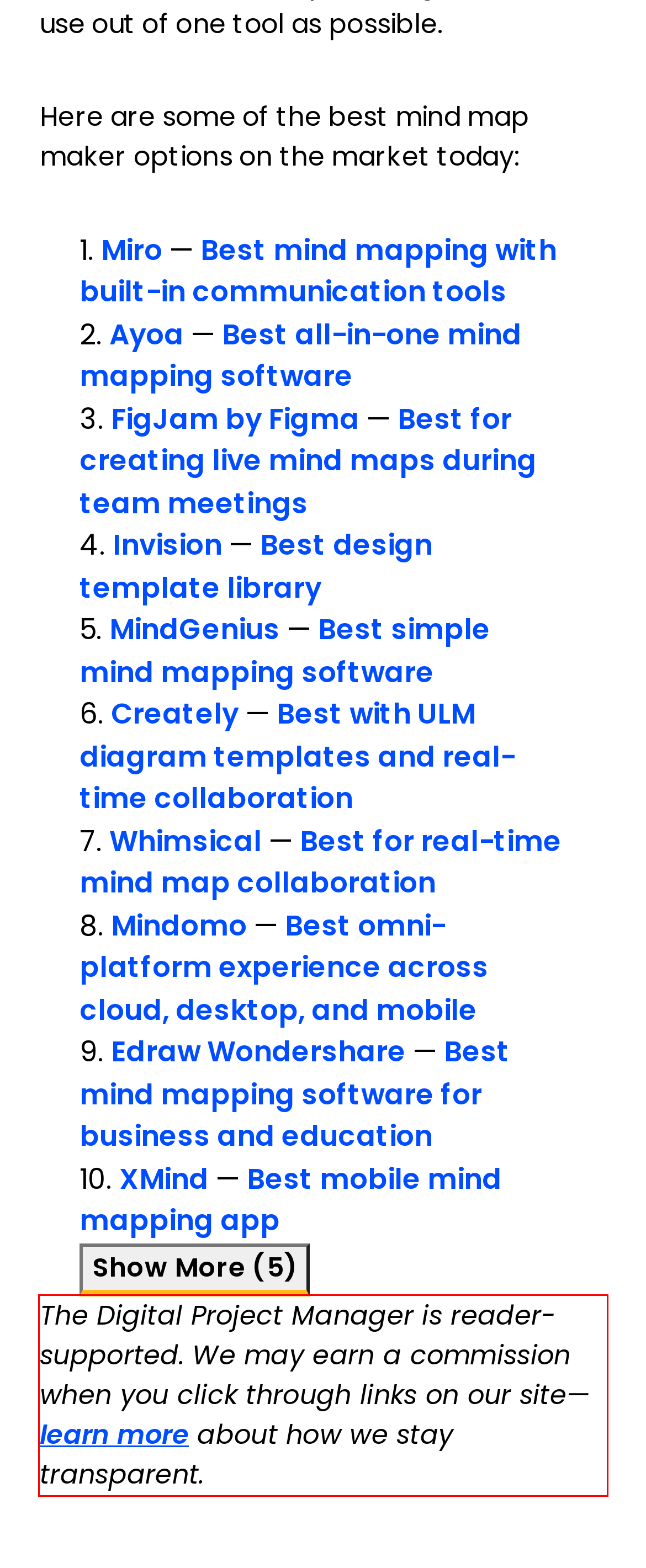Given the screenshot of a webpage, identify the red rectangle bounding box and recognize the text content inside it, generating the extracted text.

The Digital Project Manager is reader-supported. We may earn a commission when you click through links on our site—learn more about how we stay transparent.